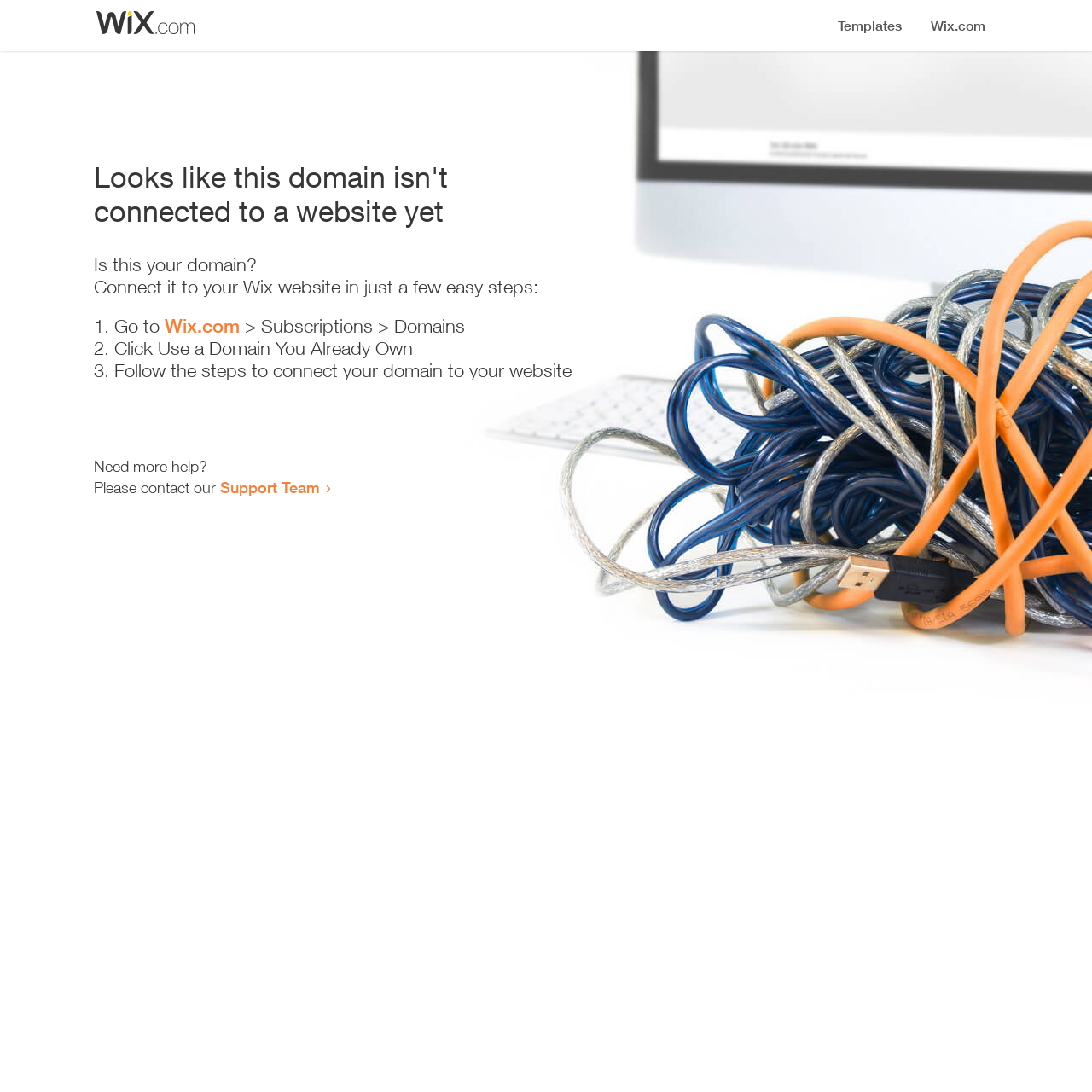Analyze the image and provide a detailed answer to the question: How many steps are required to connect the domain?

The webpage provides a list of steps to connect the domain, which includes '1. Go to Wix.com > Subscriptions > Domains', '2. Click Use a Domain You Already Own', and '3. Follow the steps to connect your domain to your website'. Therefore, there are 3 steps required to connect the domain.